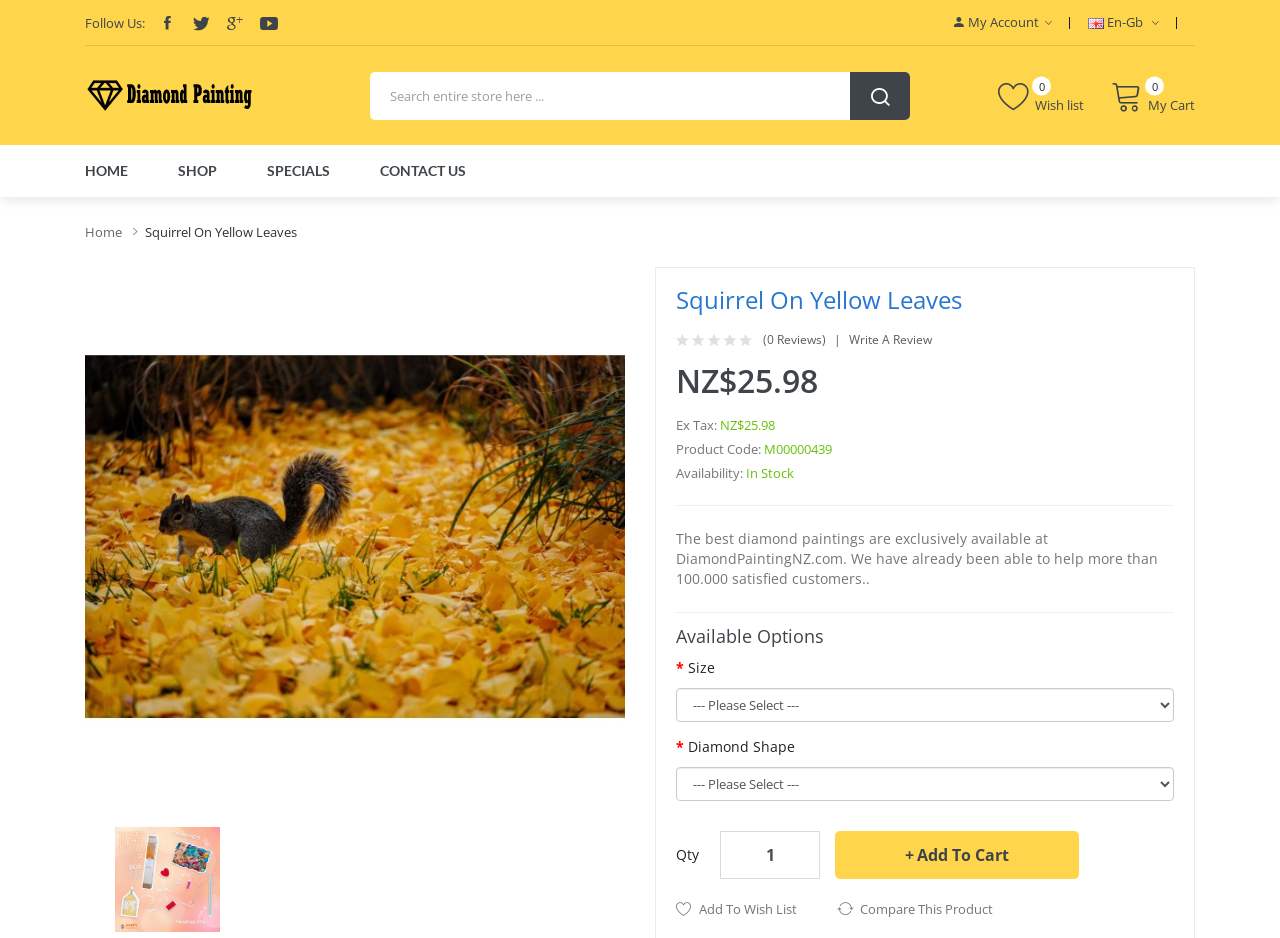What is the purpose of the button with the '+' icon?
Refer to the image and provide a one-word or short phrase answer.

Add To Cart